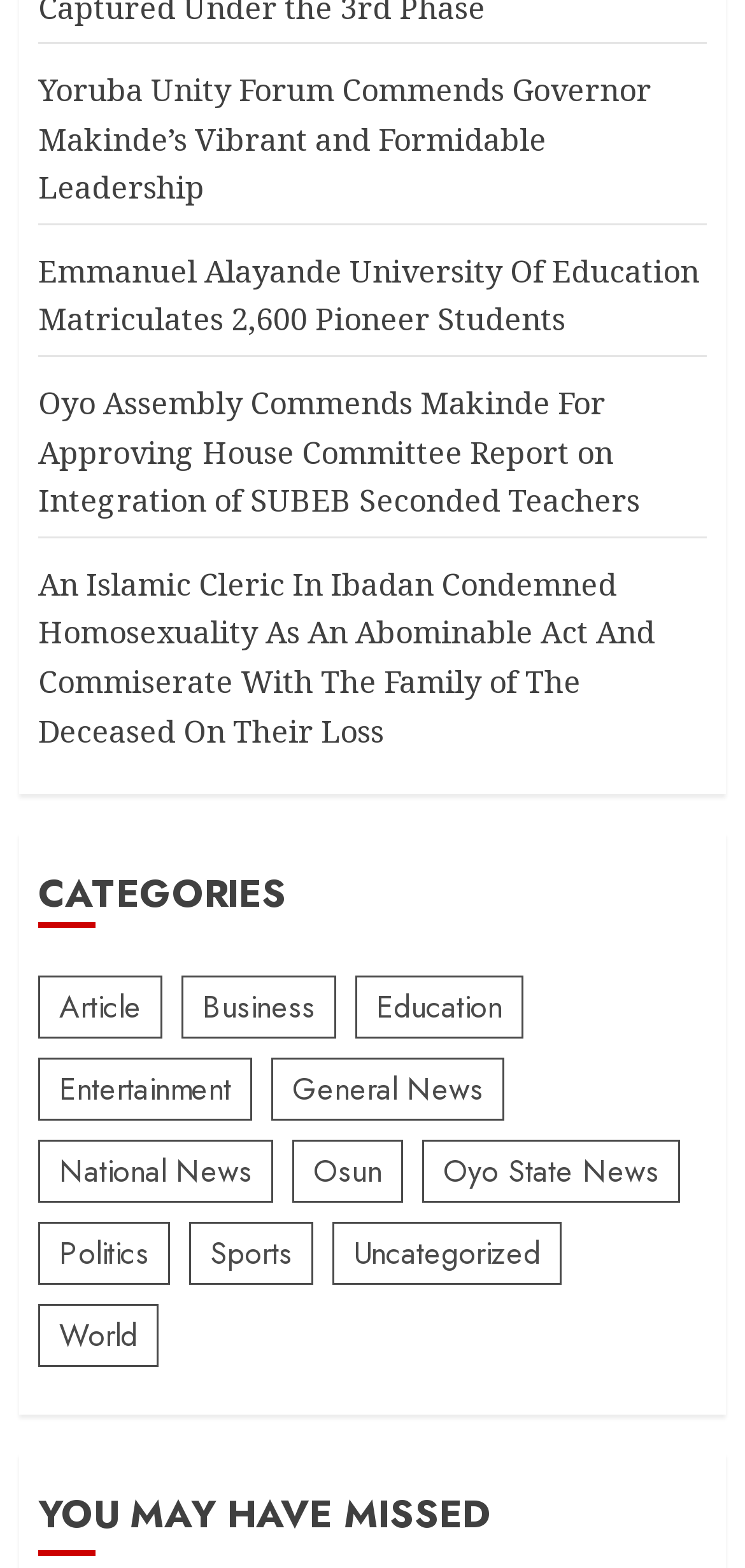Locate the bounding box coordinates of the clickable part needed for the task: "Browse World news".

[0.051, 0.832, 0.213, 0.872]